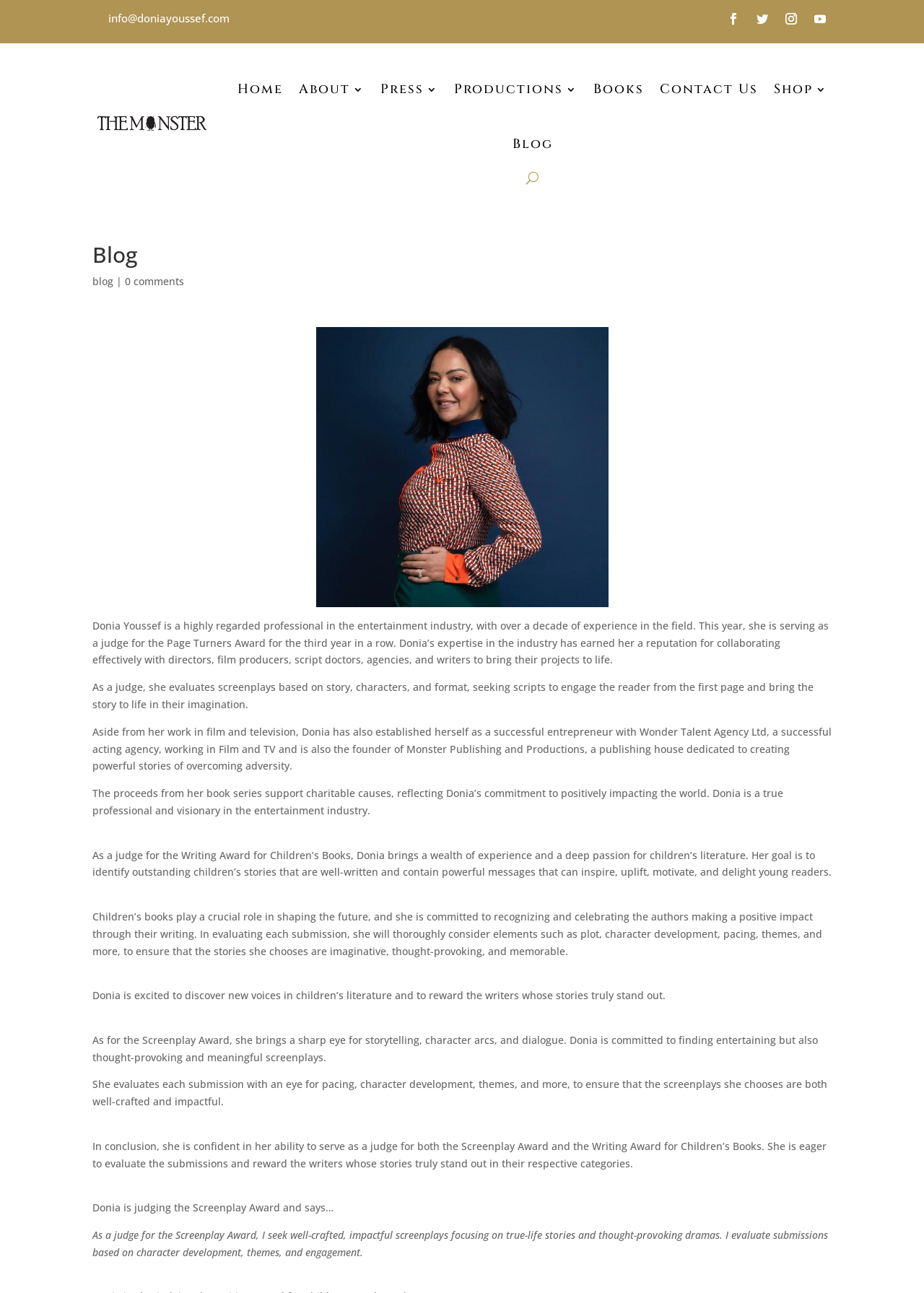Please provide a comprehensive response to the question based on the details in the image: What is the name of Donia Youssef's publishing house?

According to the webpage, Donia Youssef is the founder of Monster Publishing and Productions, a publishing house dedicated to creating powerful stories of overcoming adversity.